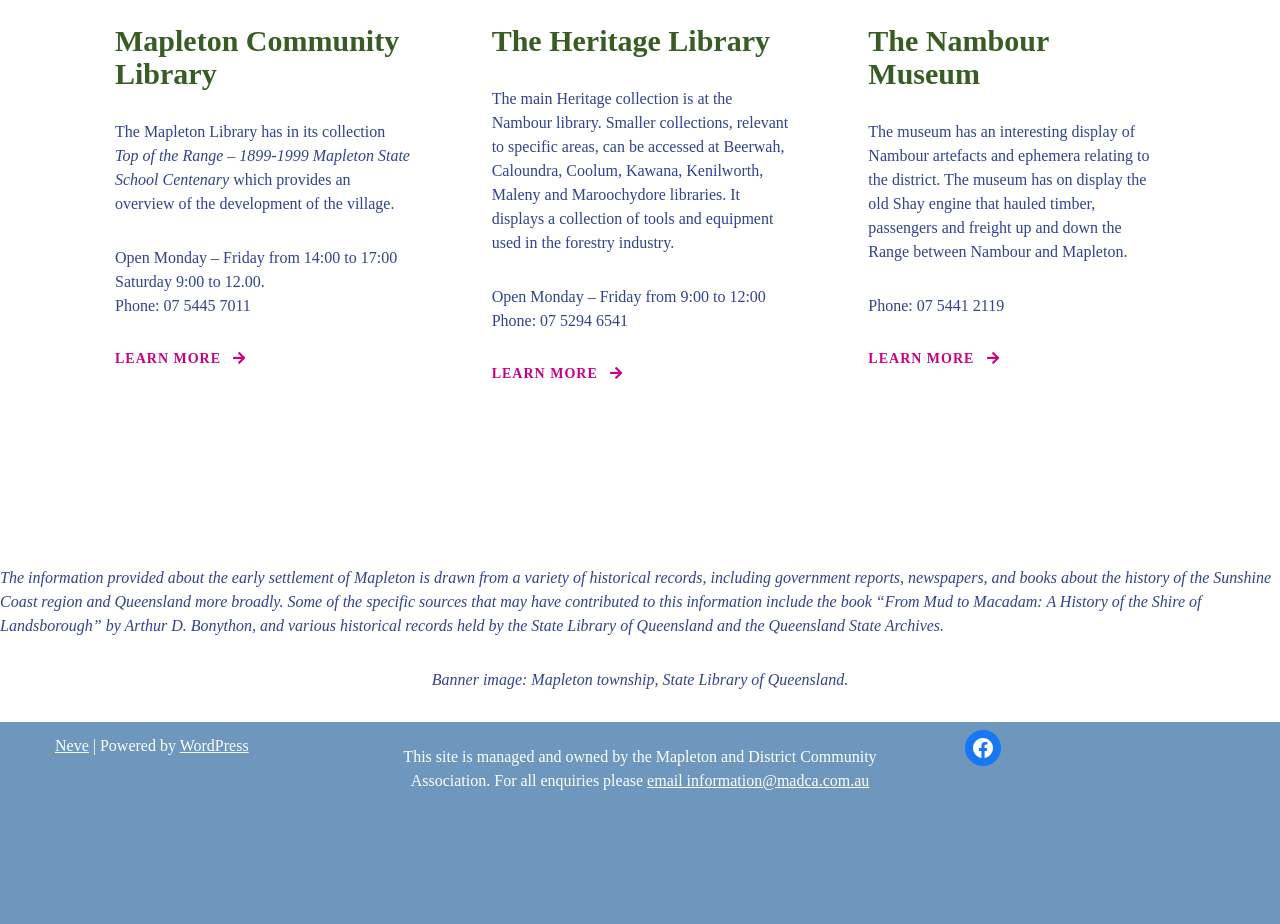Analyze the image and provide a detailed answer to the question: What is the phone number of the Nambour Museum?

I found this answer by looking at the section with the heading 'The Nambour Museum' and reading the text that mentions the phone number.